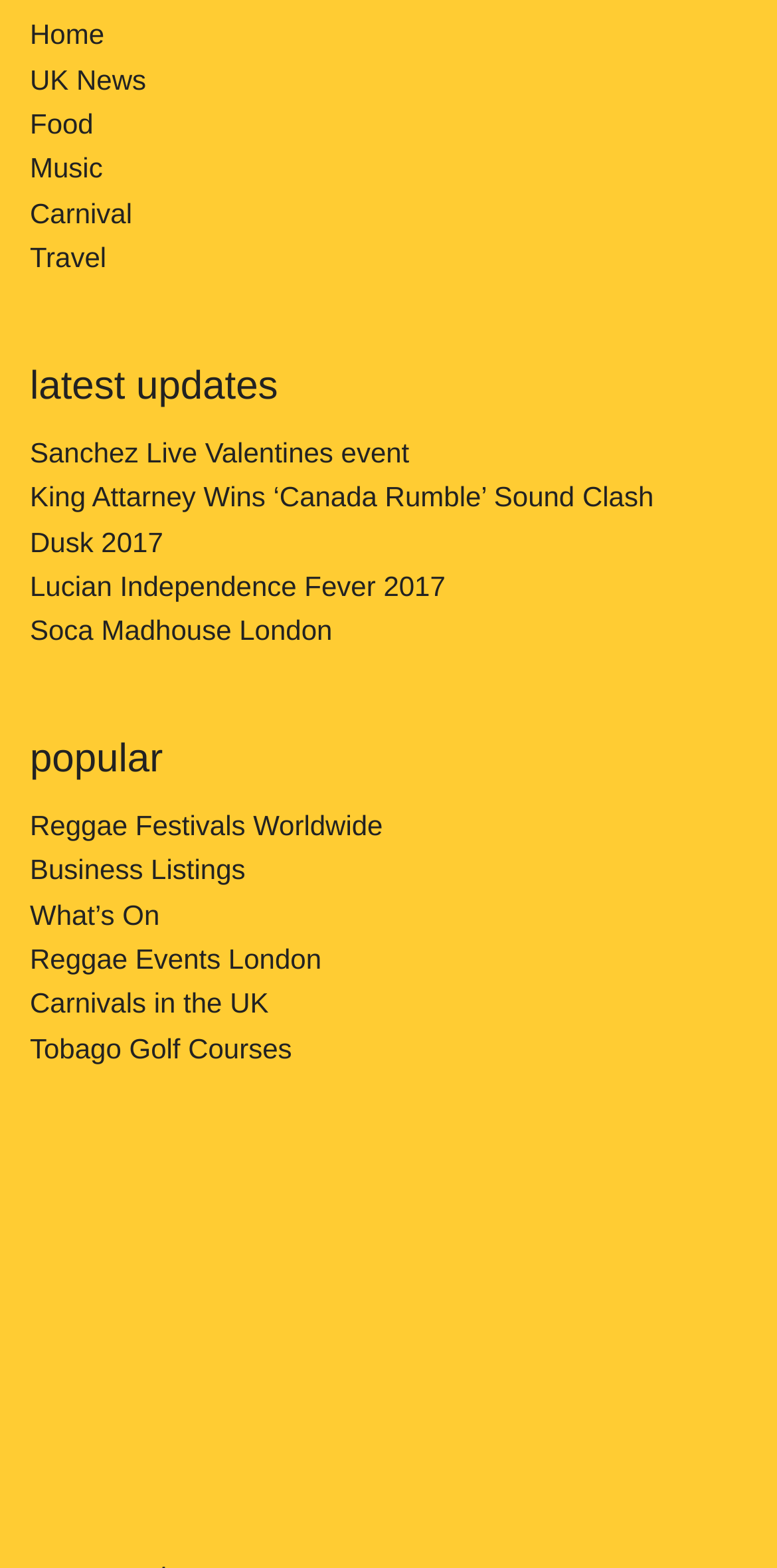Could you find the bounding box coordinates of the clickable area to complete this instruction: "Read about 'Sanchez Live Valentines event'"?

[0.038, 0.278, 0.527, 0.298]